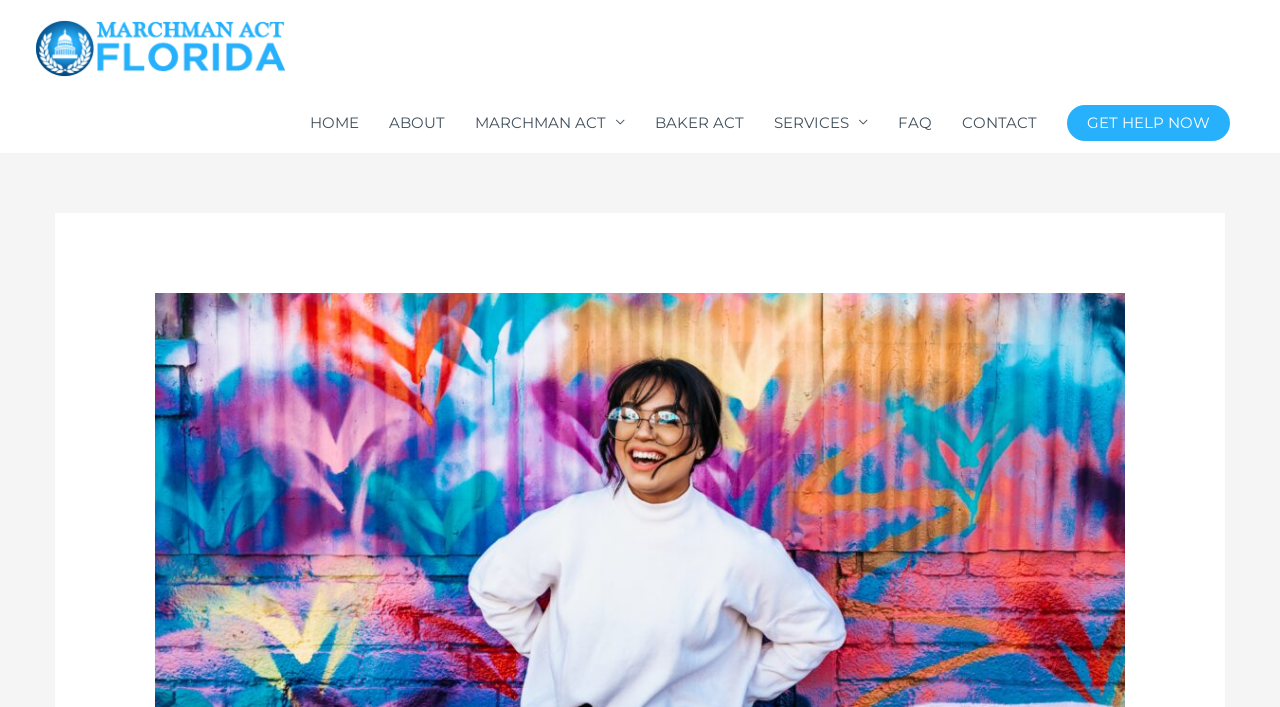Please find the bounding box coordinates of the clickable region needed to complete the following instruction: "learn about Marchman Act". The bounding box coordinates must consist of four float numbers between 0 and 1, i.e., [left, top, right, bottom].

[0.359, 0.132, 0.5, 0.216]